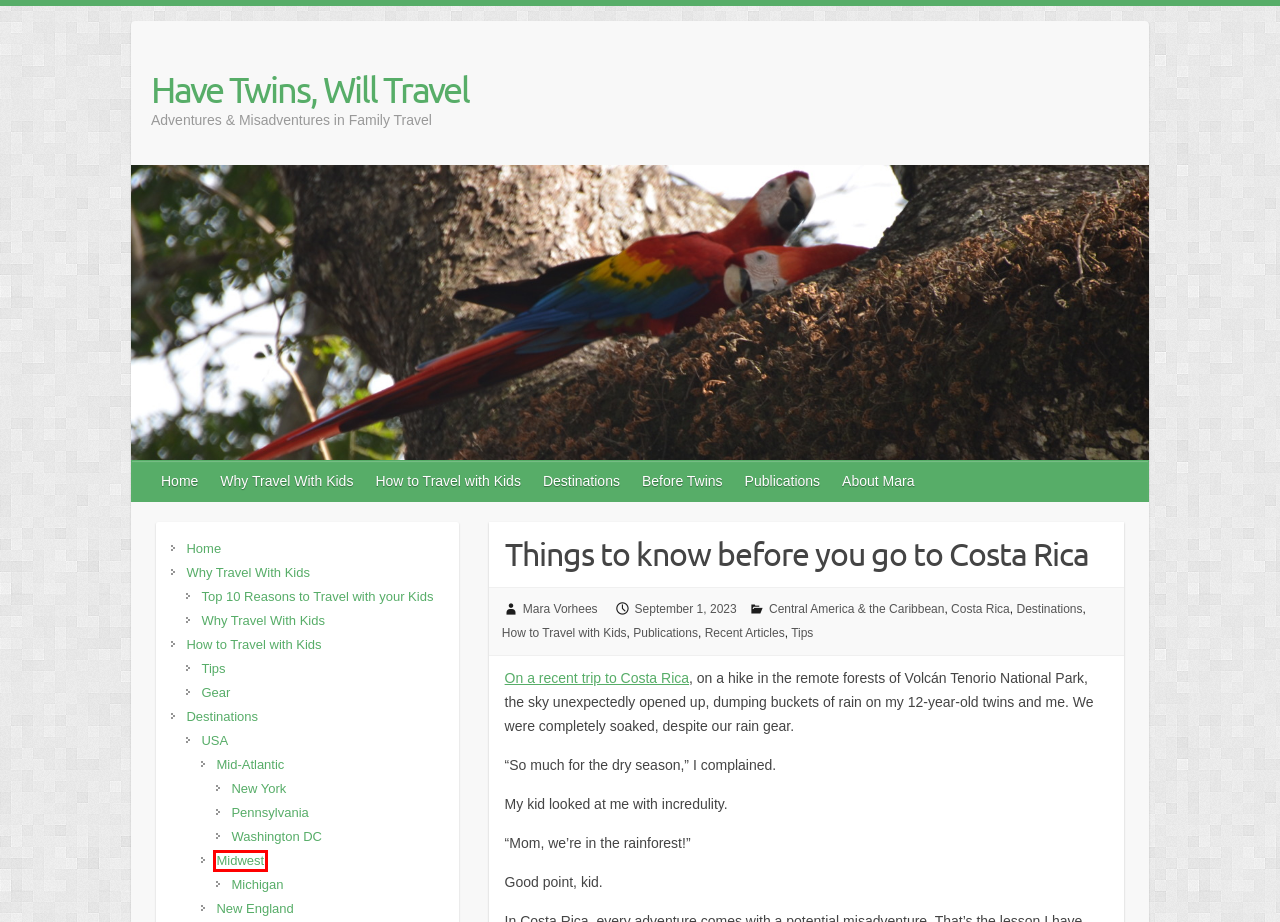You have a screenshot of a webpage with an element surrounded by a red bounding box. Choose the webpage description that best describes the new page after clicking the element inside the red bounding box. Here are the candidates:
A. Top 10 Reasons to Travel with your Kids - Have Twins, Will Travel
B. Midwest Archives - Have Twins, Will Travel
C. Mid-Atlantic Archives - Have Twins, Will Travel
D. Gear Archives - Have Twins, Will Travel
E. How to Travel with Kids Archives - Have Twins, Will Travel
F. Destinations Archives - Have Twins, Will Travel
G. travel with kids, travel with children, family travel
H. Welcome - Have Twins, Will Travel

B